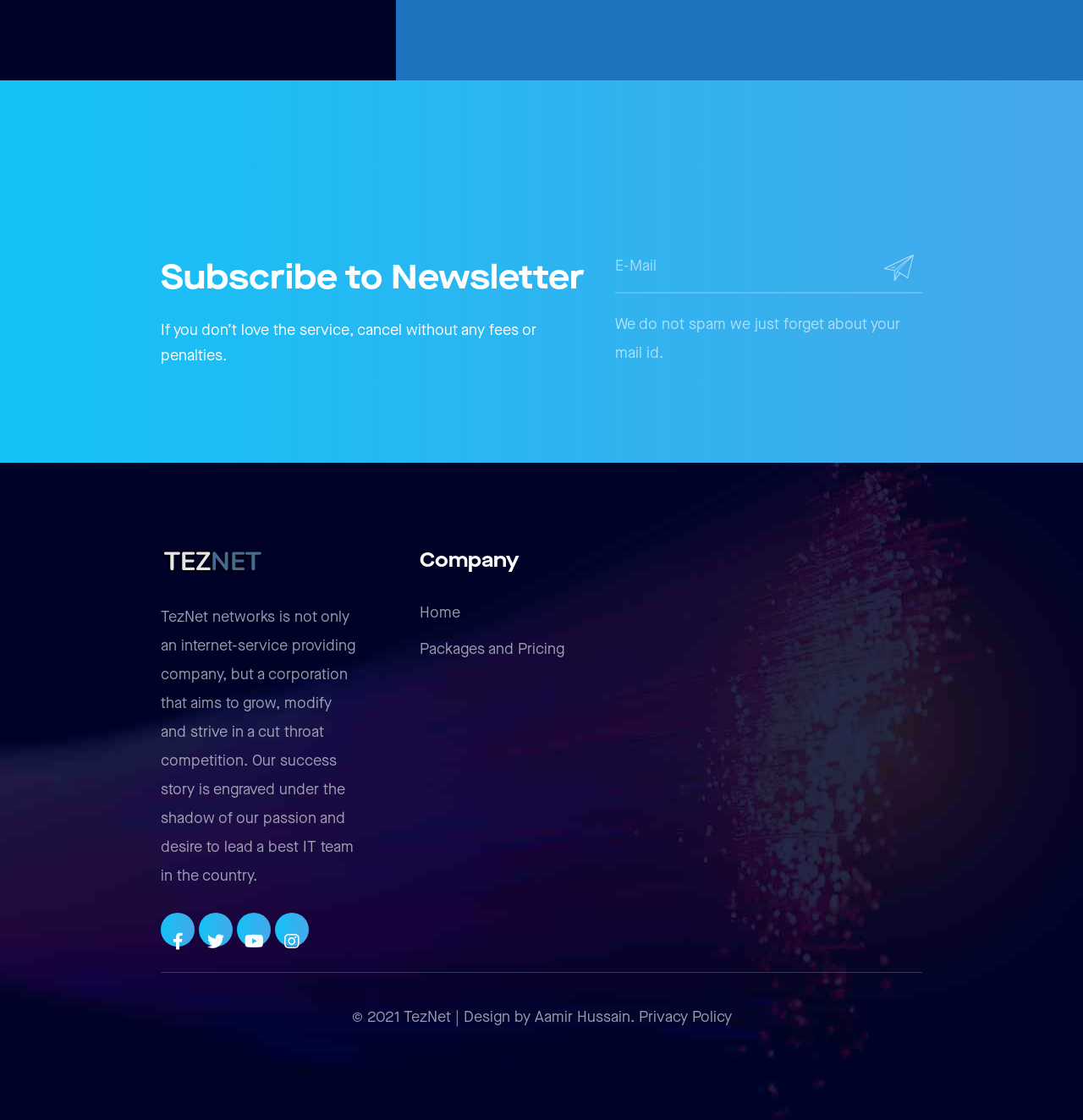Bounding box coordinates are given in the format (top-left x, top-left y, bottom-right x, bottom-right y). All values should be floating point numbers between 0 and 1. Provide the bounding box coordinate for the UI element described as: Packages and Pricing

[0.388, 0.572, 0.521, 0.587]